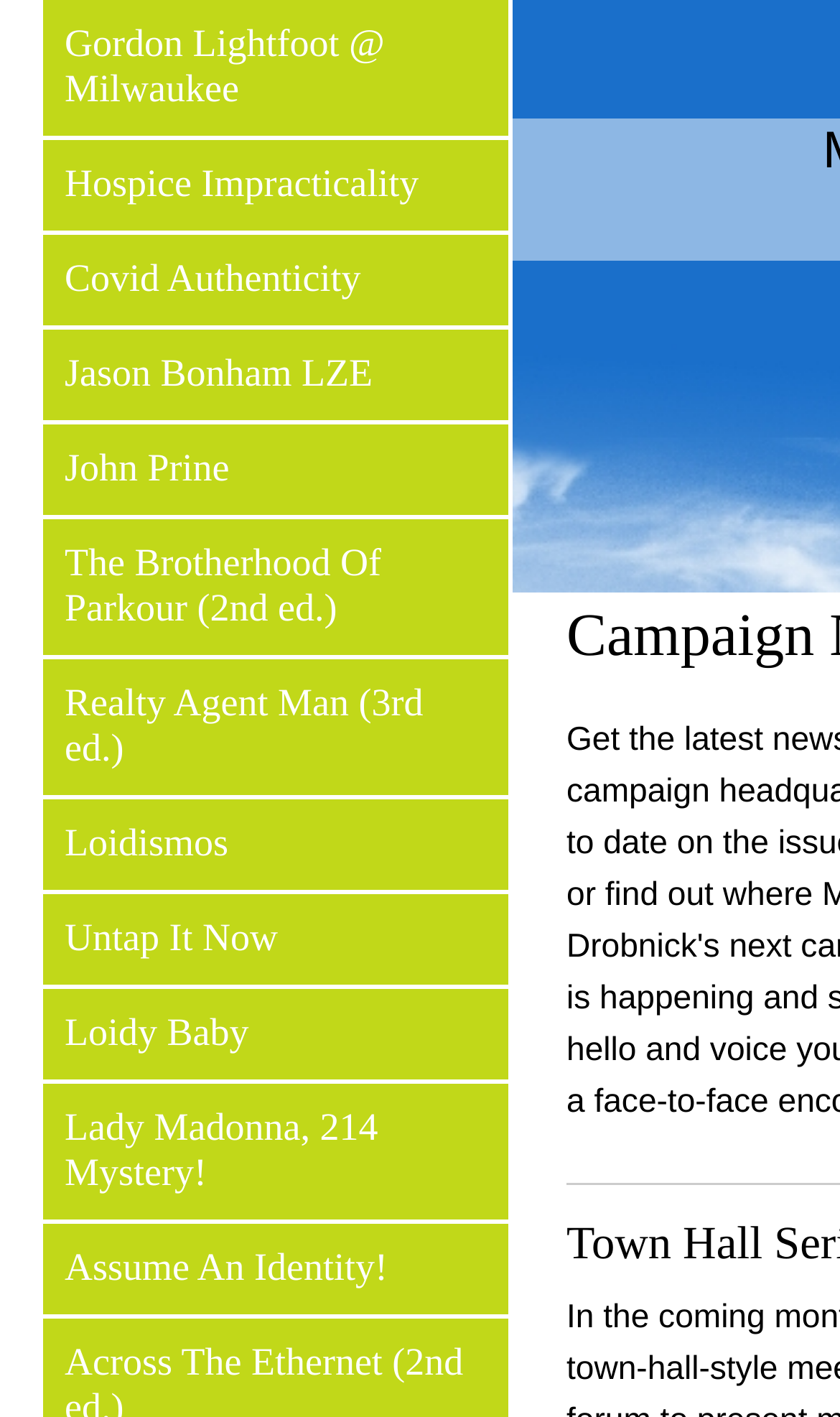Highlight the bounding box coordinates of the element that should be clicked to carry out the following instruction: "learn about Loidismos". The coordinates must be given as four float numbers ranging from 0 to 1, i.e., [left, top, right, bottom].

[0.051, 0.564, 0.605, 0.628]